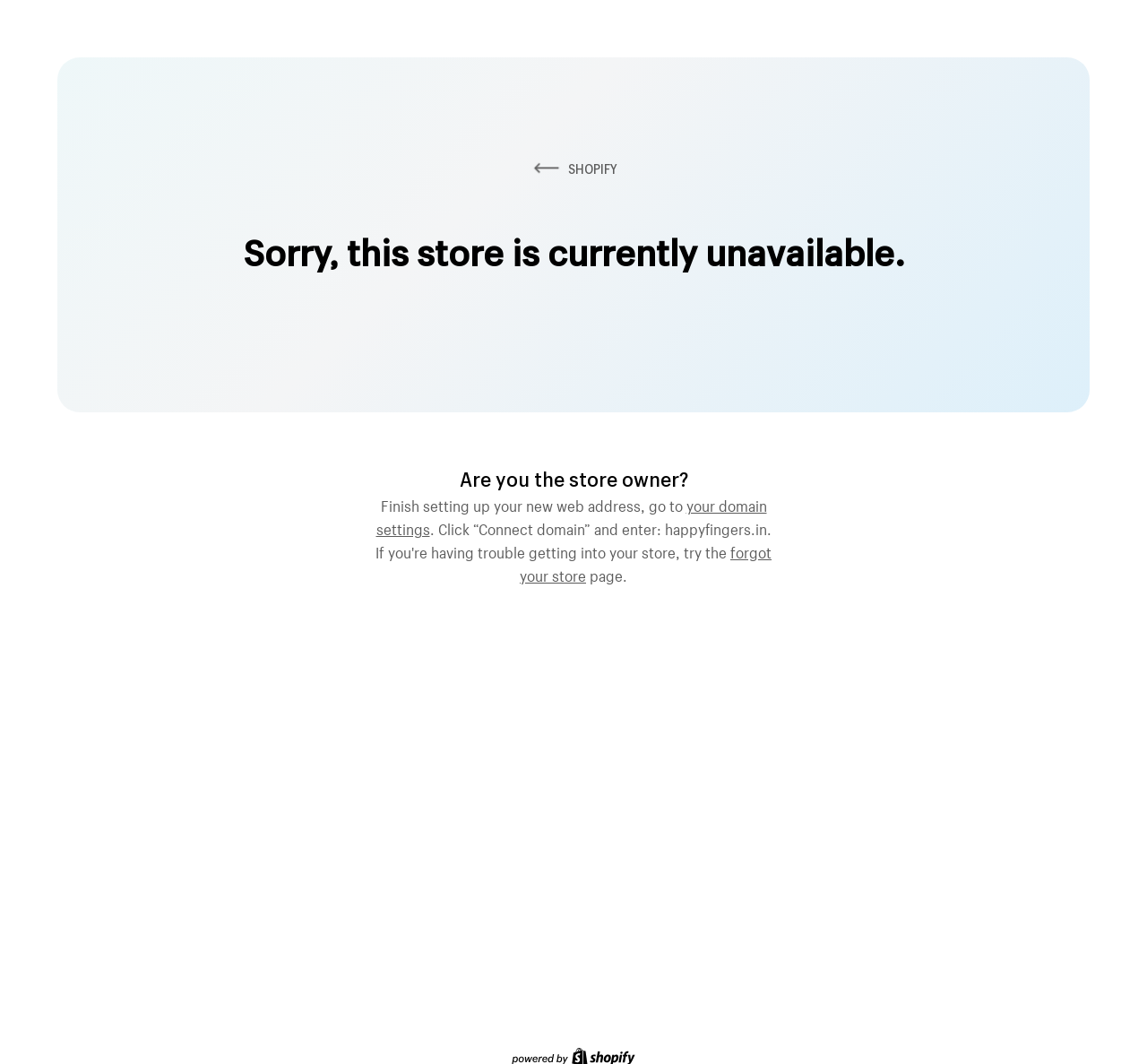What is the text of the heading on the webpage? From the image, respond with a single word or brief phrase.

Sorry, this store is currently unavailable.